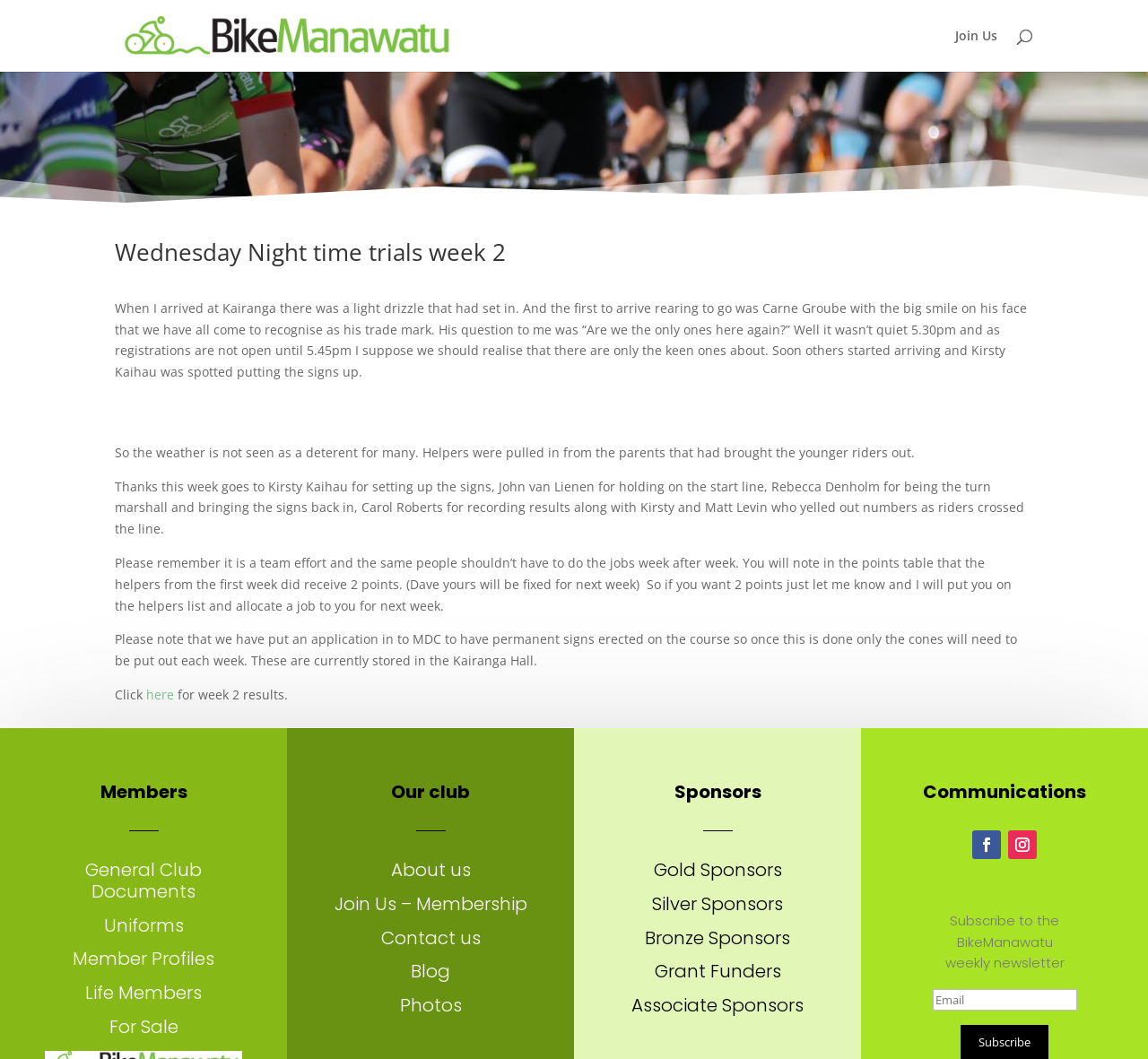What can be subscribed to at the bottom of the webpage?
Look at the image and answer with only one word or phrase.

The BikeManawatu weekly newsletter